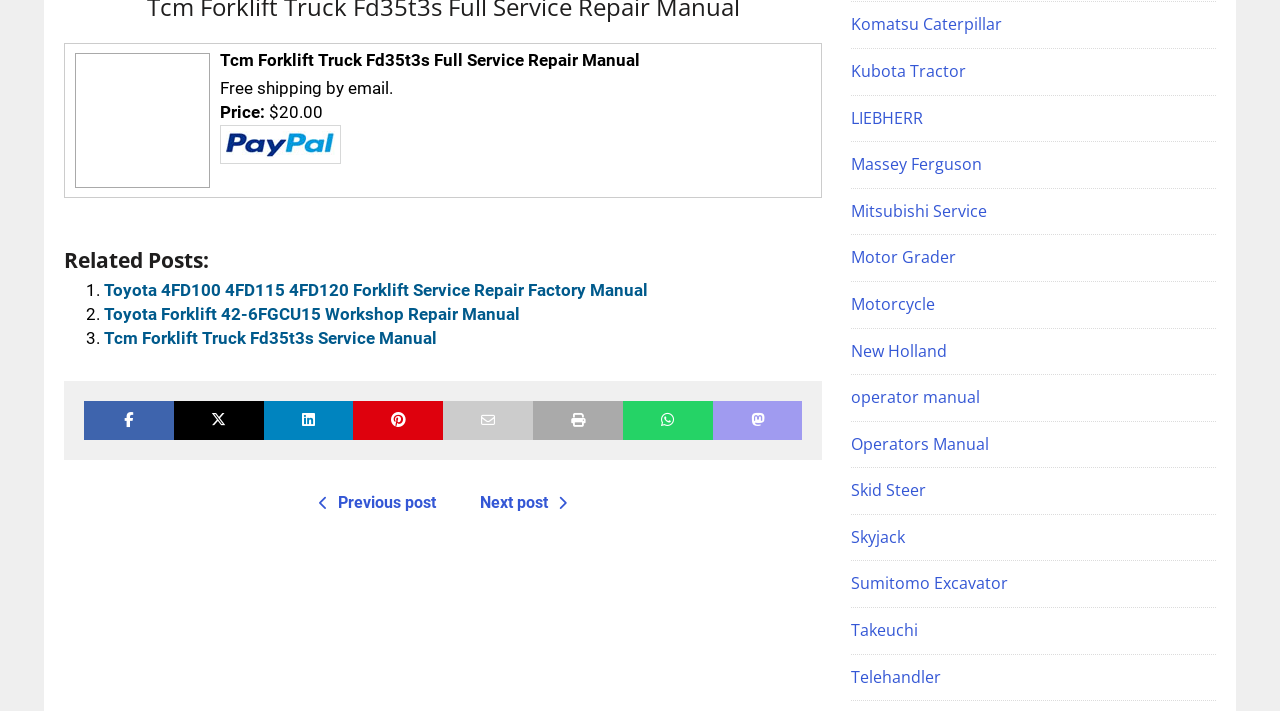Could you provide the bounding box coordinates for the portion of the screen to click to complete this instruction: "Click the 'Toyota 4FD100 4FD115 4FD120 Forklift Service Repair Factory Manual' link"?

[0.081, 0.394, 0.506, 0.422]